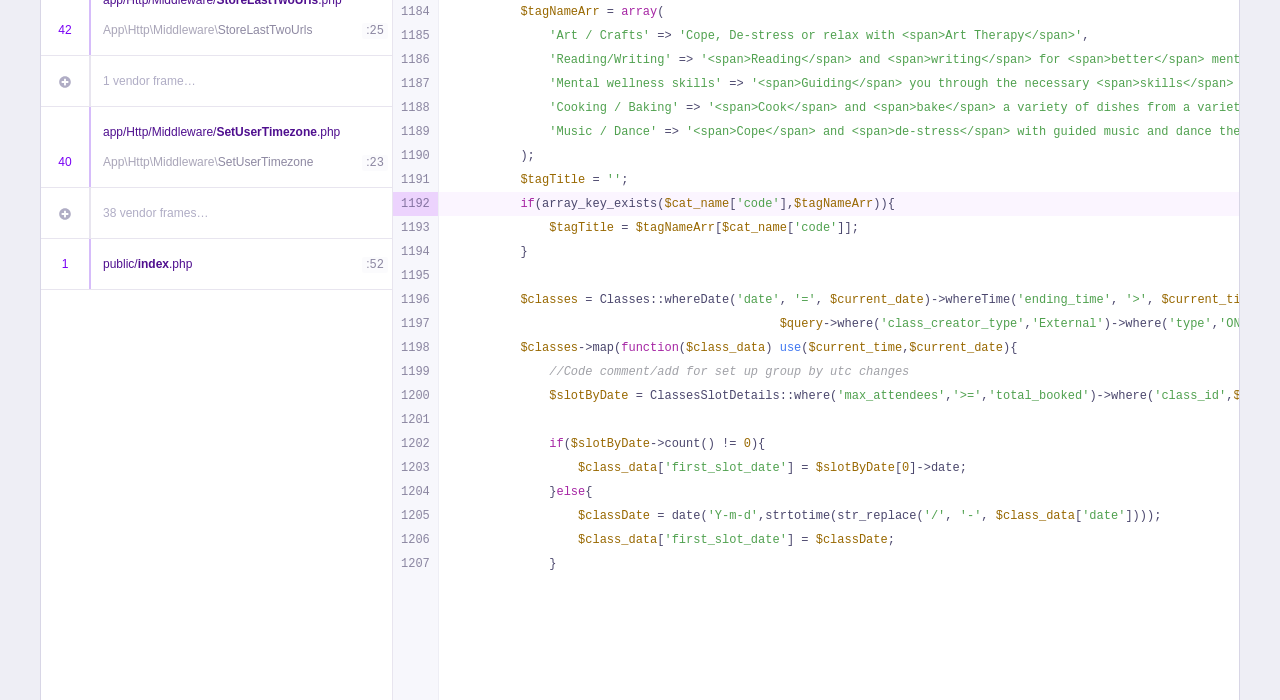Provide the bounding box coordinates in the format (top-left x, top-left y, bottom-right x, bottom-right y). All values are floating point numbers between 0 and 1. Determine the bounding box coordinate of the UI element described as: parent_node: $class_data['first_slot_date'] = $slotByDate[0]->date;

[0.755, 0.651, 0.777, 0.686]